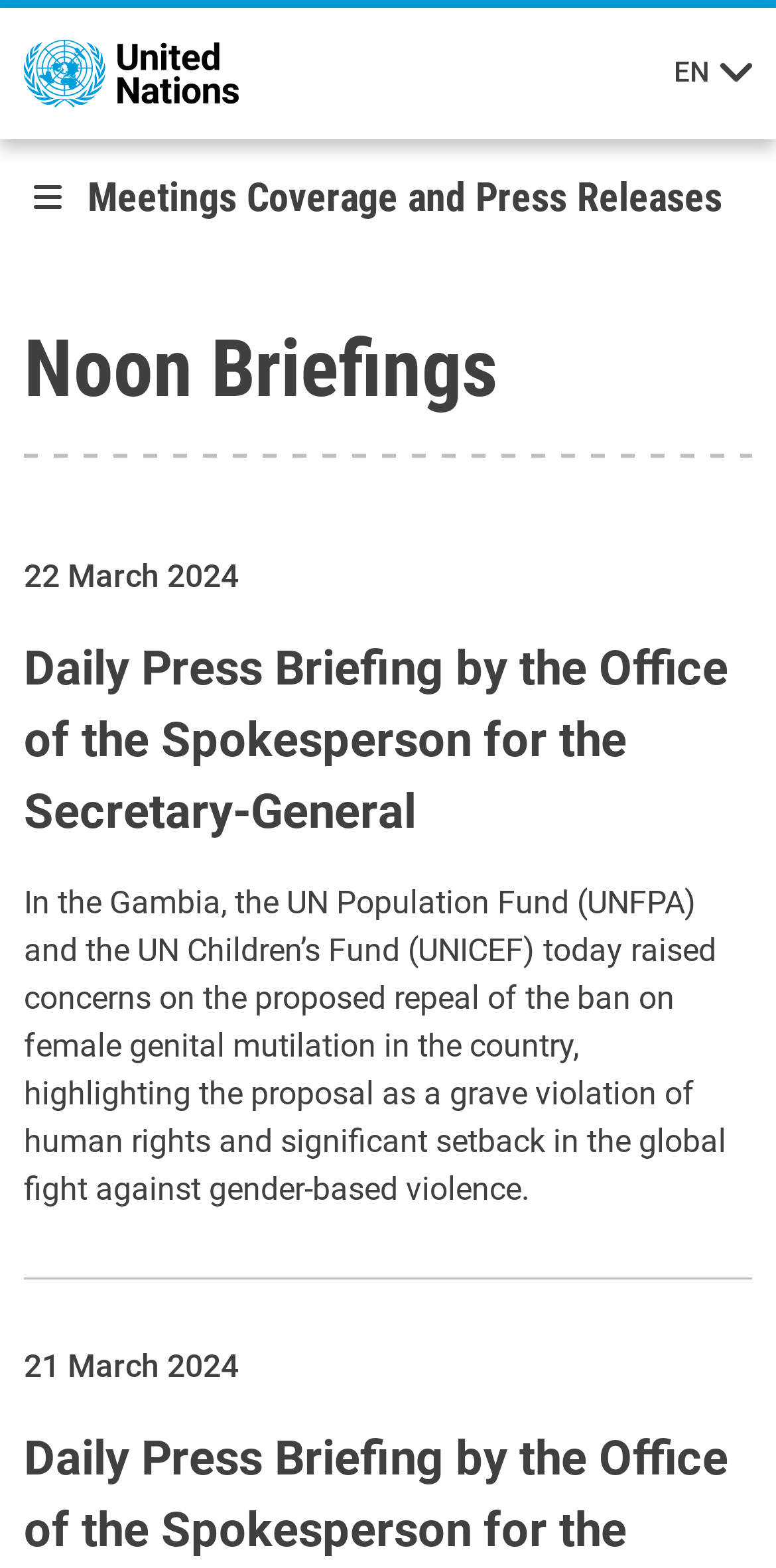Bounding box coordinates are specified in the format (top-left x, top-left y, bottom-right x, bottom-right y). All values are floating point numbers bounded between 0 and 1. Please provide the bounding box coordinate of the region this sentence describes: title="United Nations"

[0.031, 0.033, 0.307, 0.057]